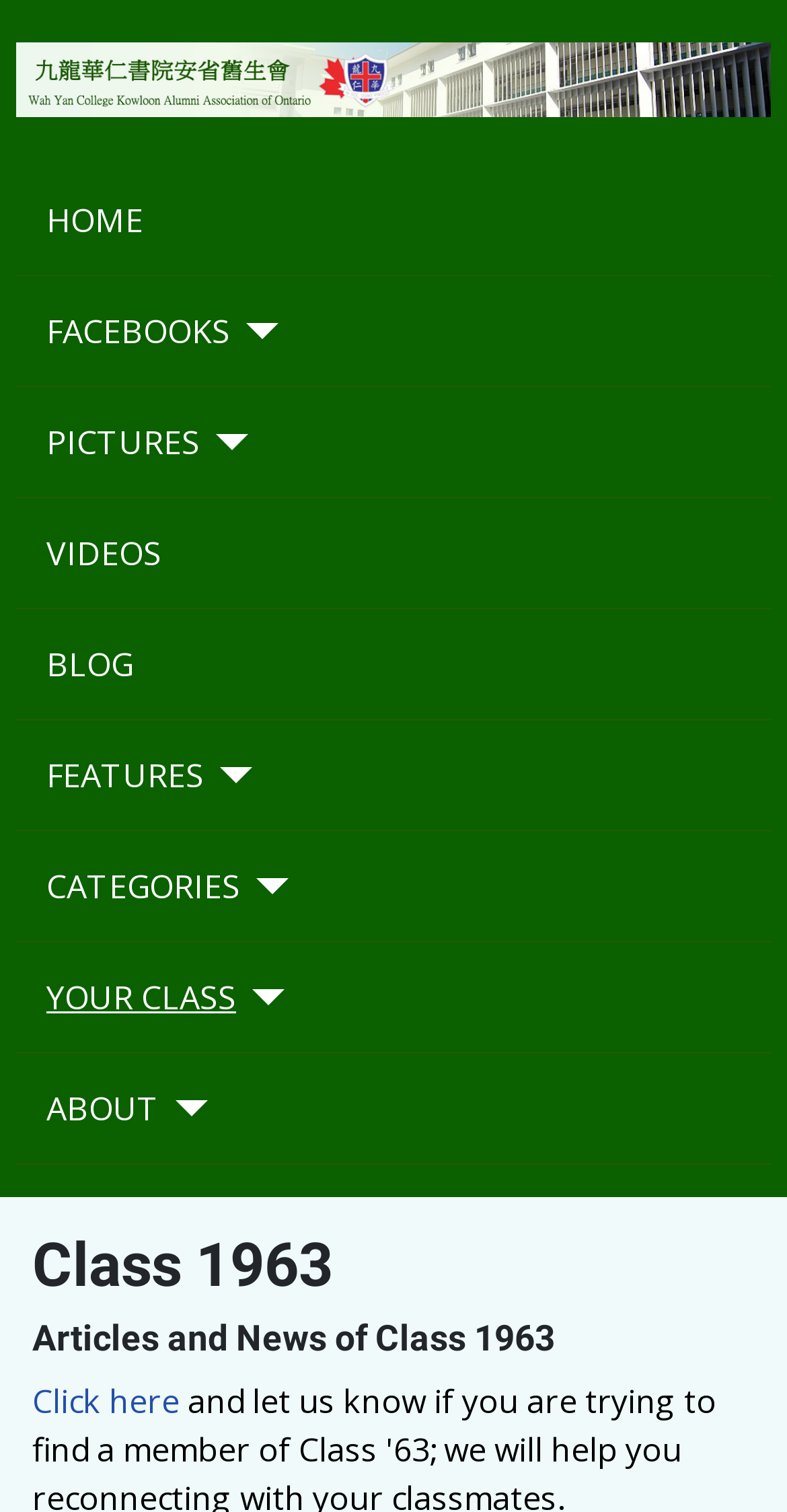Identify the bounding box of the HTML element described here: "parent_node: CATEGORIES aria-label="Categories"". Provide the coordinates as four float numbers between 0 and 1: [left, top, right, bottom].

[0.305, 0.581, 0.367, 0.591]